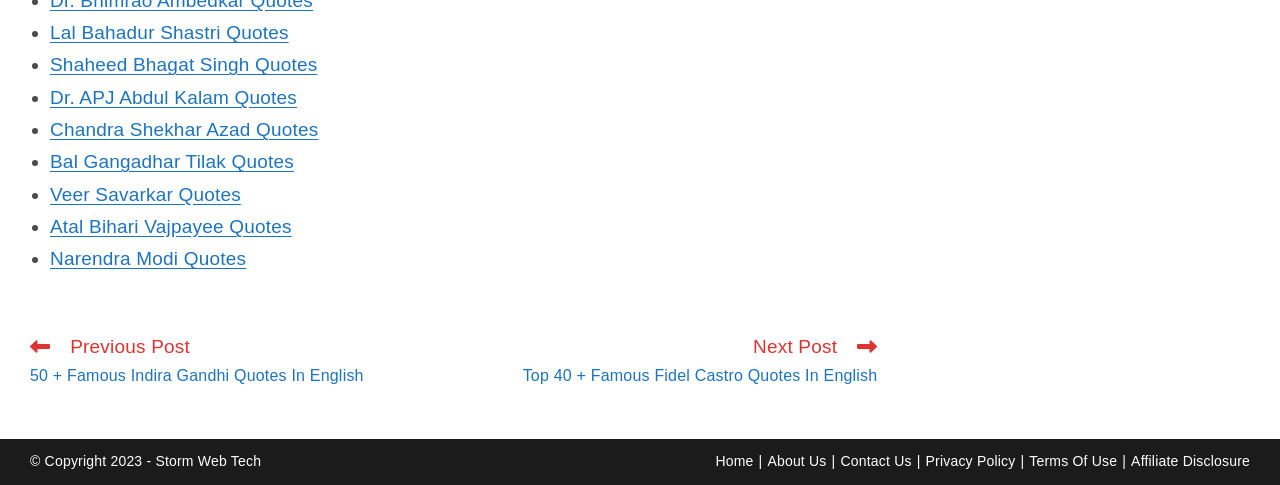From the details in the image, provide a thorough response to the question: What is the copyright information at the bottom of the page?

The copyright information at the bottom of the page is 'Copyright 2023 - Storm Web Tech' which is a static text element with bounding box coordinates [0.023, 0.933, 0.204, 0.966] and is part of the content info section.